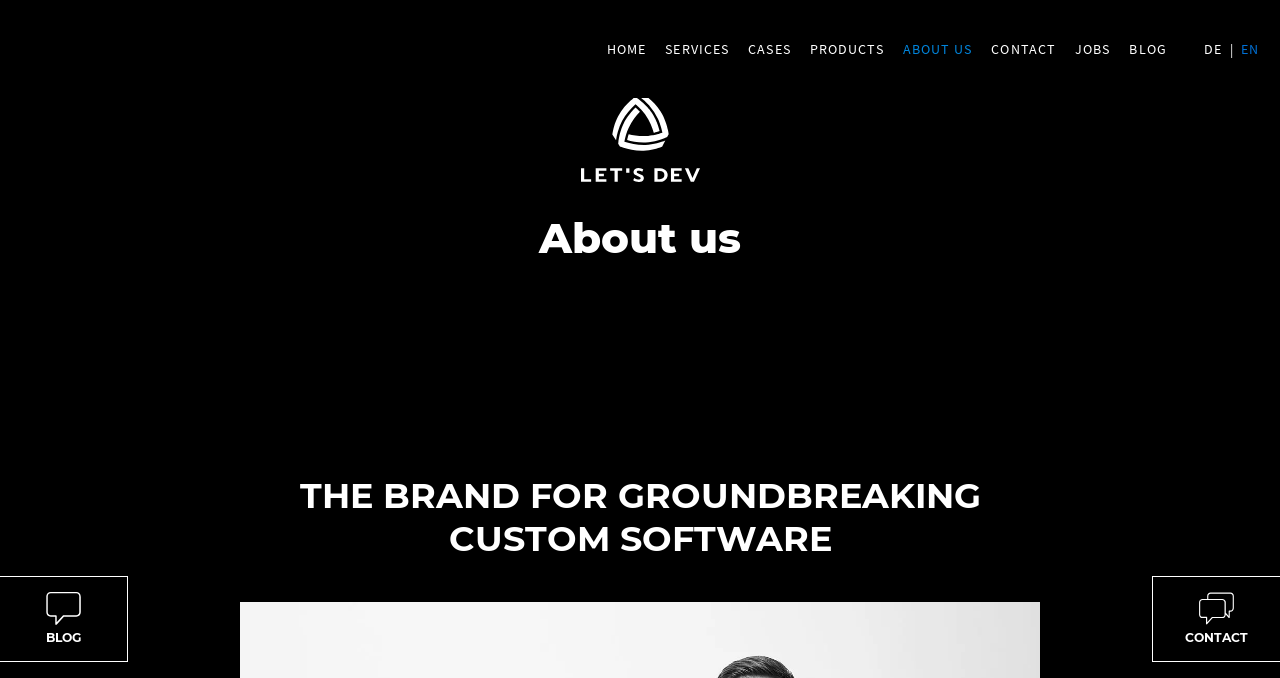Create an elaborate caption that covers all aspects of the webpage.

The webpage is about let's dev, a company that delivers customized software solutions for all industries. At the top, there is a navigation menu with 8 links: HOME, SERVICES, CASES, PRODUCTS, ABOUT US, CONTACT, JOBS, and BLOG, followed by a language selection option with two links, DE and EN, separated by a vertical bar. 

To the left of the navigation menu, there is a company logo, an image with the text "let's dev GmbH & Co. KG - The brand for groundbreaking custom software". 

Below the navigation menu, there is a heading "About us" in the top-left section of the page. 

In the bottom-left corner, there is a section with a link "let's dev | Blog BLOG" accompanied by a small image and a heading "BLOG". 

In the bottom-right corner, there is a section with an image "let's dev | Contact" accompanied by a heading "CONTACT". 

In the middle of the page, there is a prominent heading "THE BRAND FOR GROUNDBREAKING CUSTOM SOFTWARE".